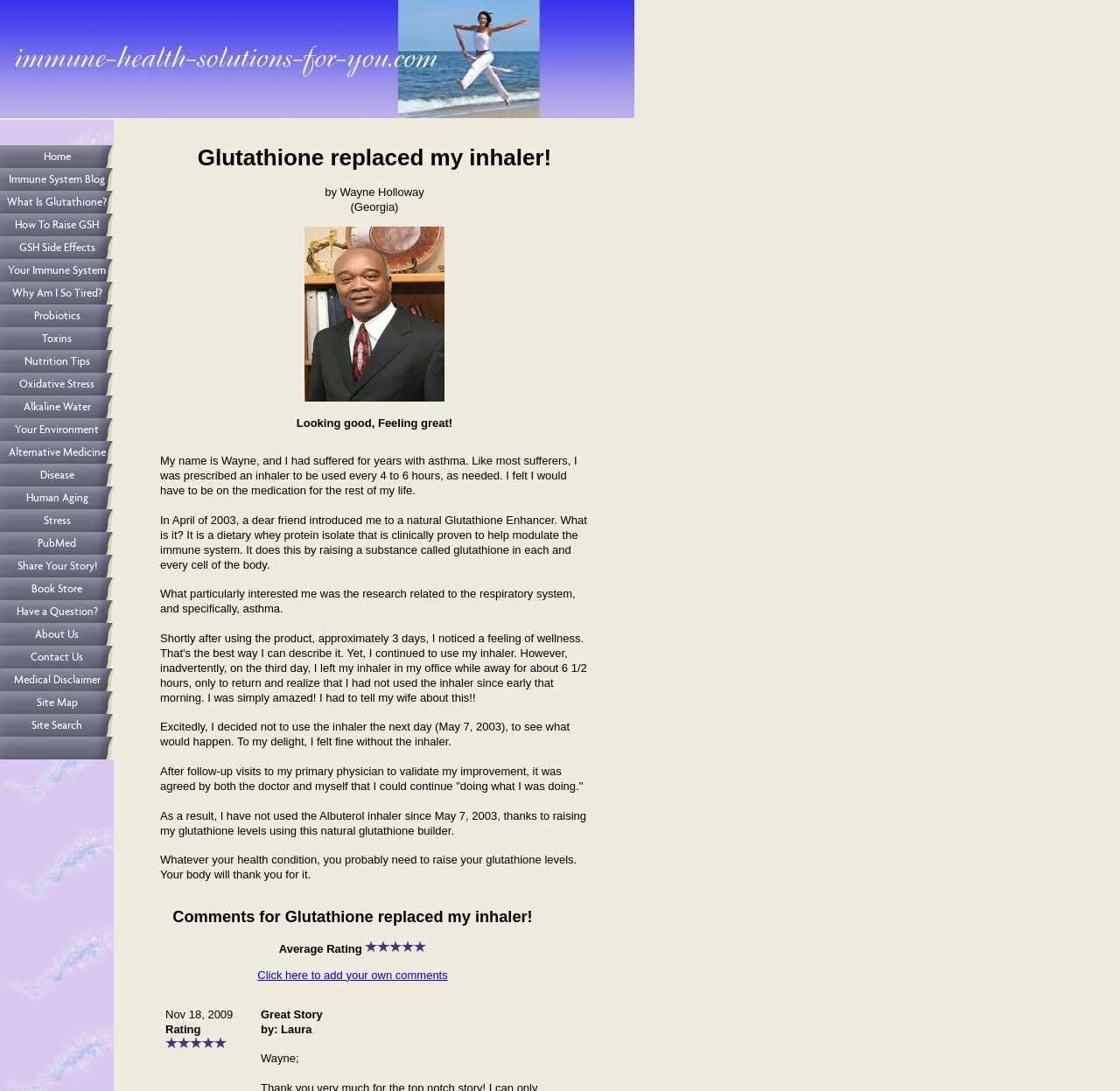What is the last link on the left side of the webpage?
Please give a detailed and thorough answer to the question, covering all relevant points.

The last link on the left side of the webpage is 'Site Search', which is located at the bottom of the list of links.